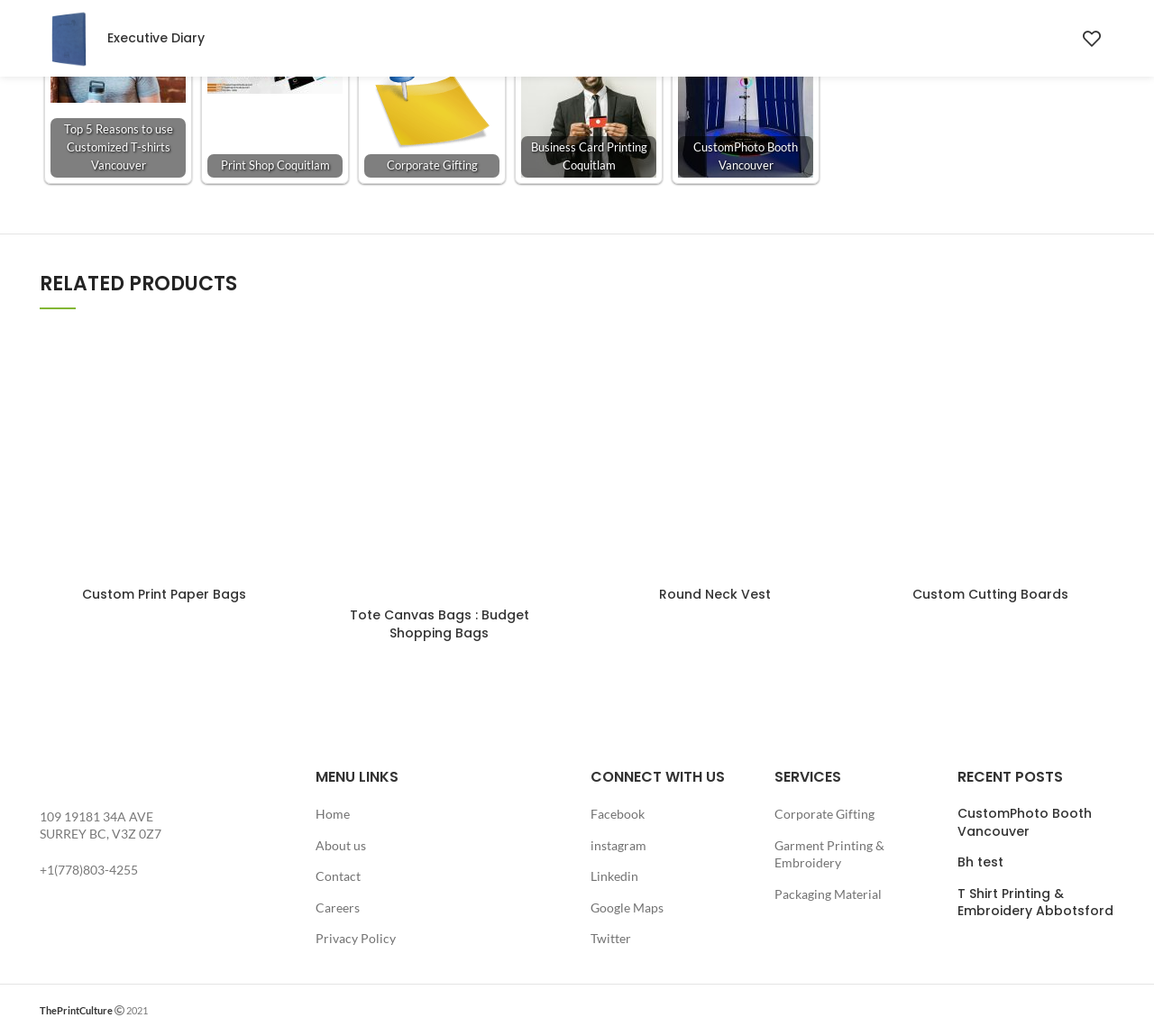Please locate the bounding box coordinates of the element that needs to be clicked to achieve the following instruction: "Share on Facebook". The coordinates should be four float numbers between 0 and 1, i.e., [left, top, right, bottom].

None